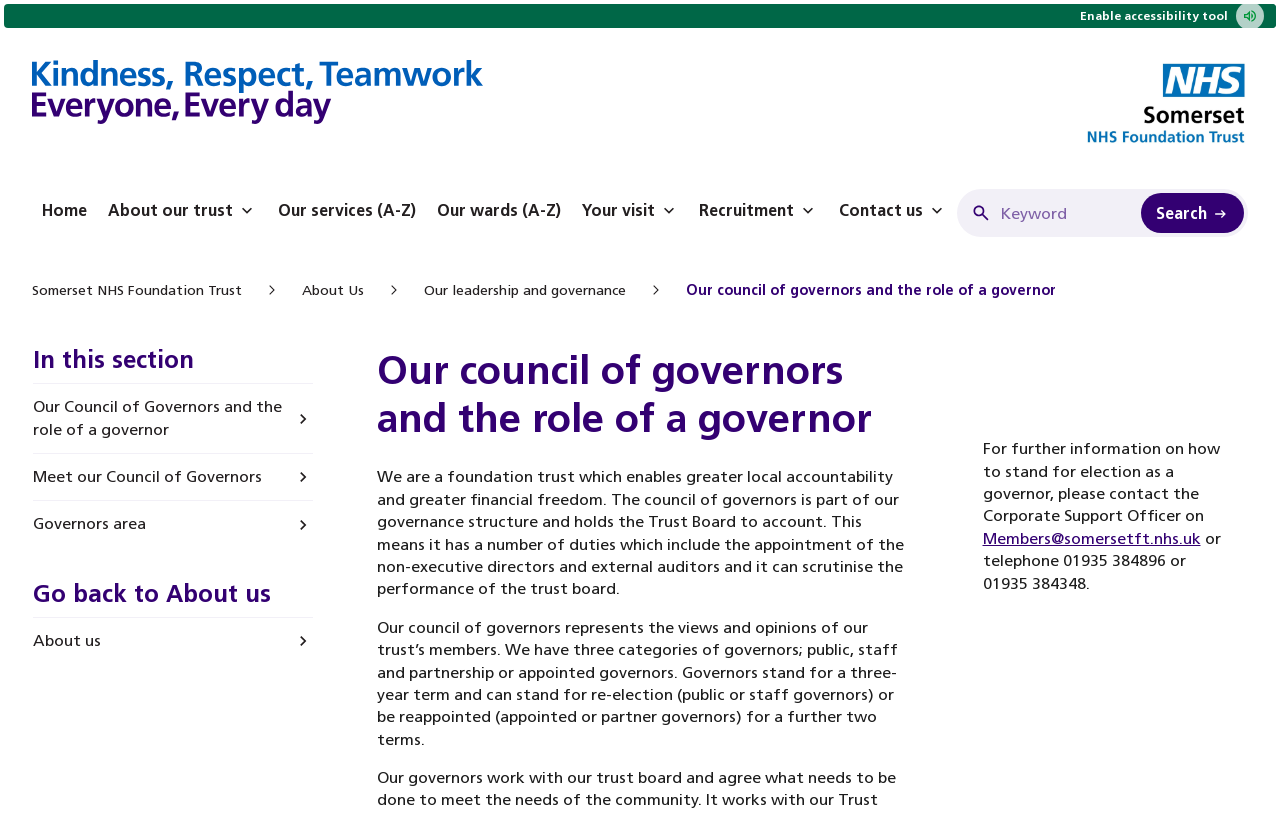Provide a single word or phrase to answer the given question: 
Who can provide further information on standing for election as a governor?

Corporate Support Officer